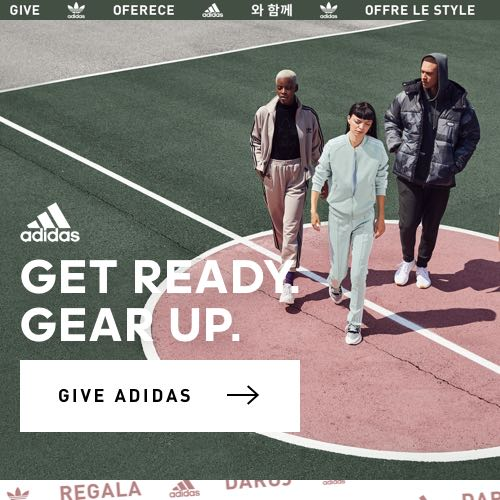Please answer the following question as detailed as possible based on the image: 
What is the call-to-action in the image?

The call-to-action button in the image invites viewers to engage with the brand, stating 'GIVE ADIDAS' below the bold text that reads 'GET READY GEAR UP'.